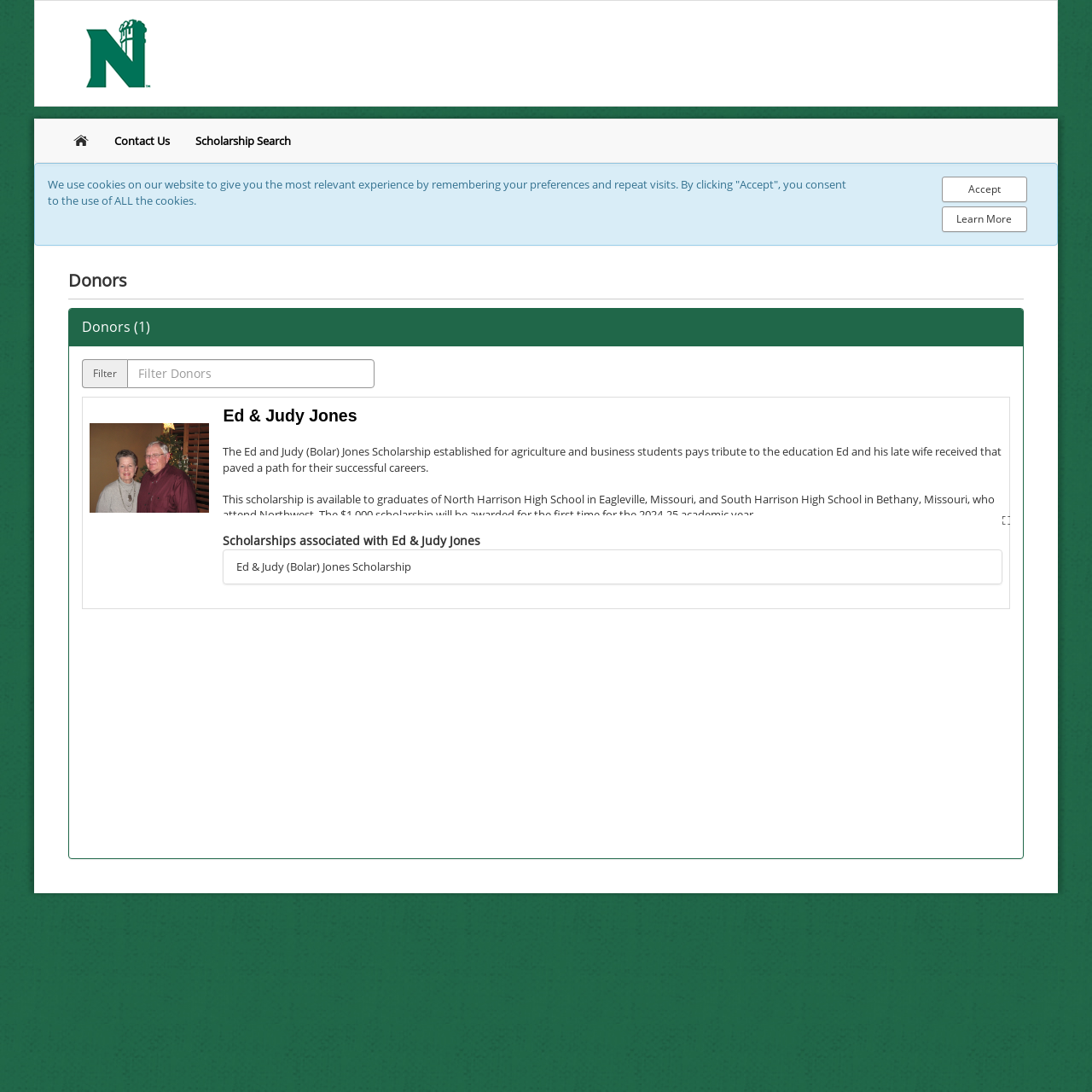Identify the bounding box for the UI element described as: "alt="home"". Ensure the coordinates are four float numbers between 0 and 1, formatted as [left, top, right, bottom].

[0.055, 0.11, 0.093, 0.146]